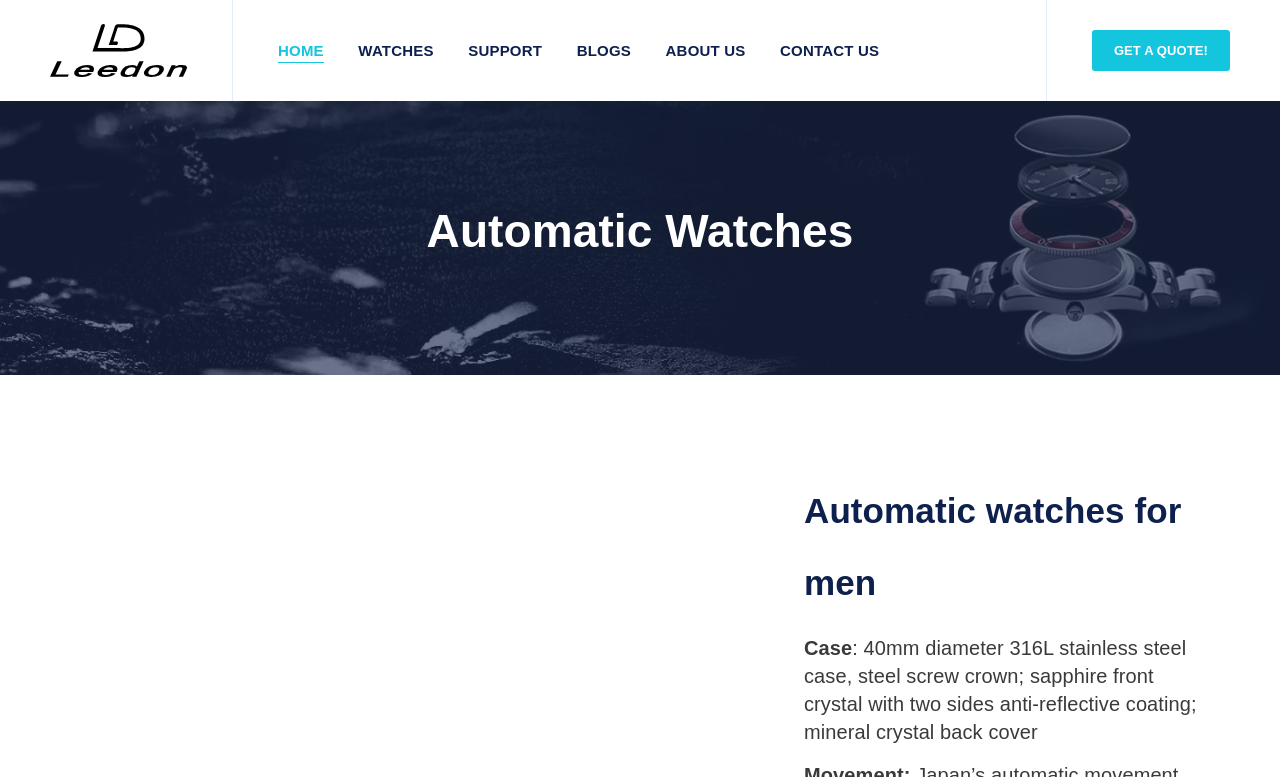What is the type of crystal used for the front of the watch?
Please answer the question with as much detail and depth as you can.

From the webpage, we can see the description of the watch case, which mentions 'sapphire front crystal with two sides anti-reflective coating'. Therefore, the type of crystal used for the front of the watch is sapphire.